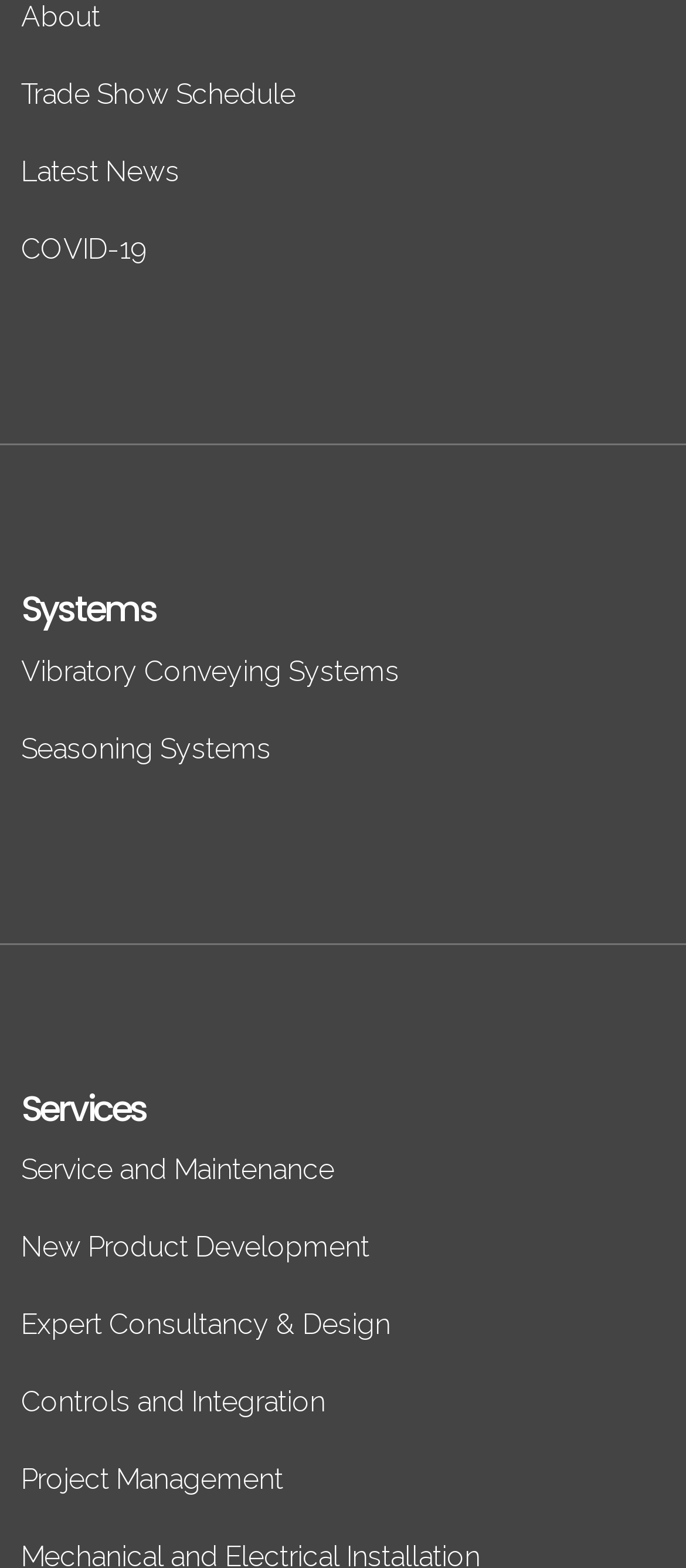Please indicate the bounding box coordinates for the clickable area to complete the following task: "explore service and maintenance options". The coordinates should be specified as four float numbers between 0 and 1, i.e., [left, top, right, bottom].

[0.031, 0.735, 0.487, 0.756]